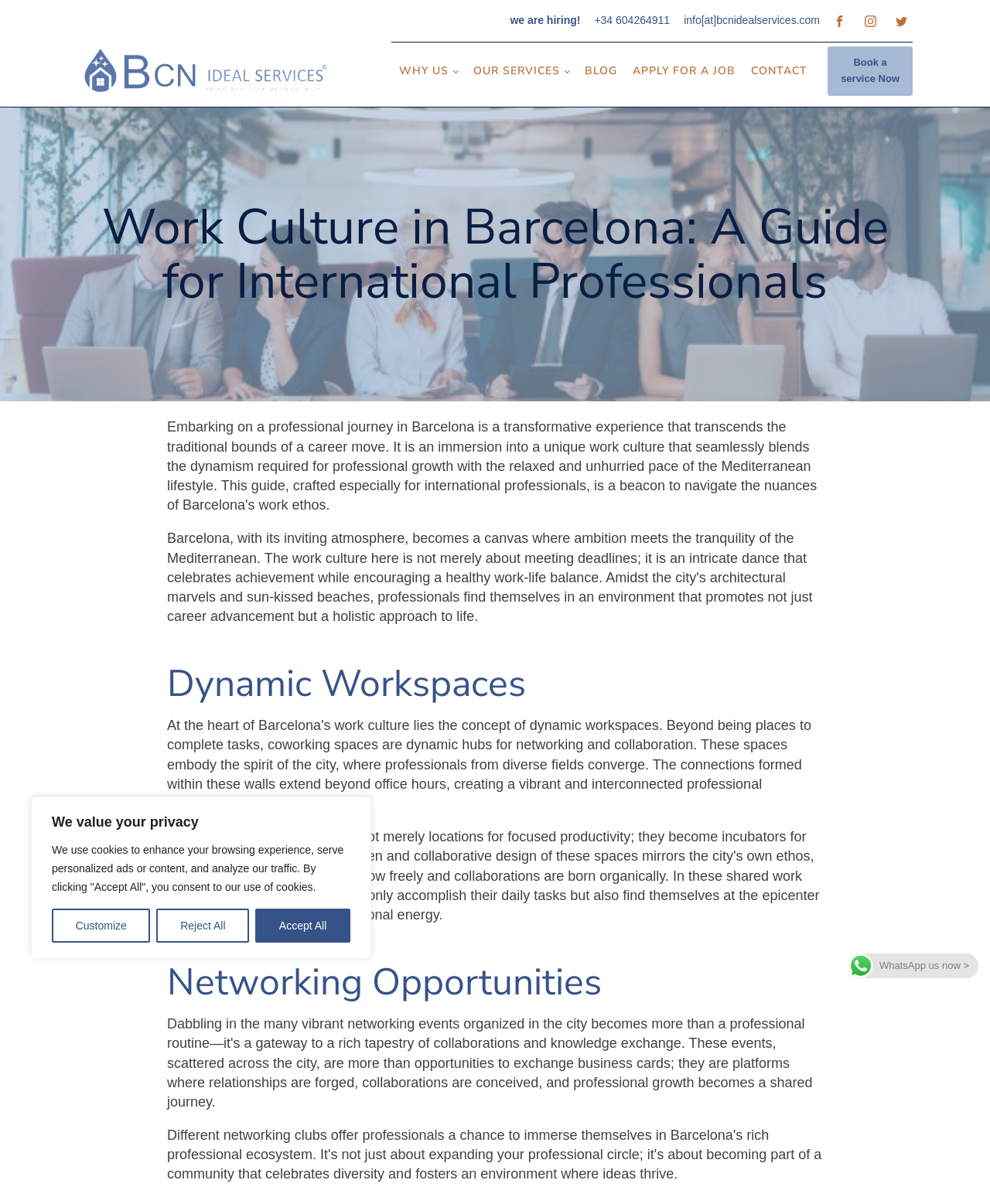Provide the bounding box for the UI element matching this description: "Apply for a Job".

[0.631, 0.042, 0.751, 0.076]